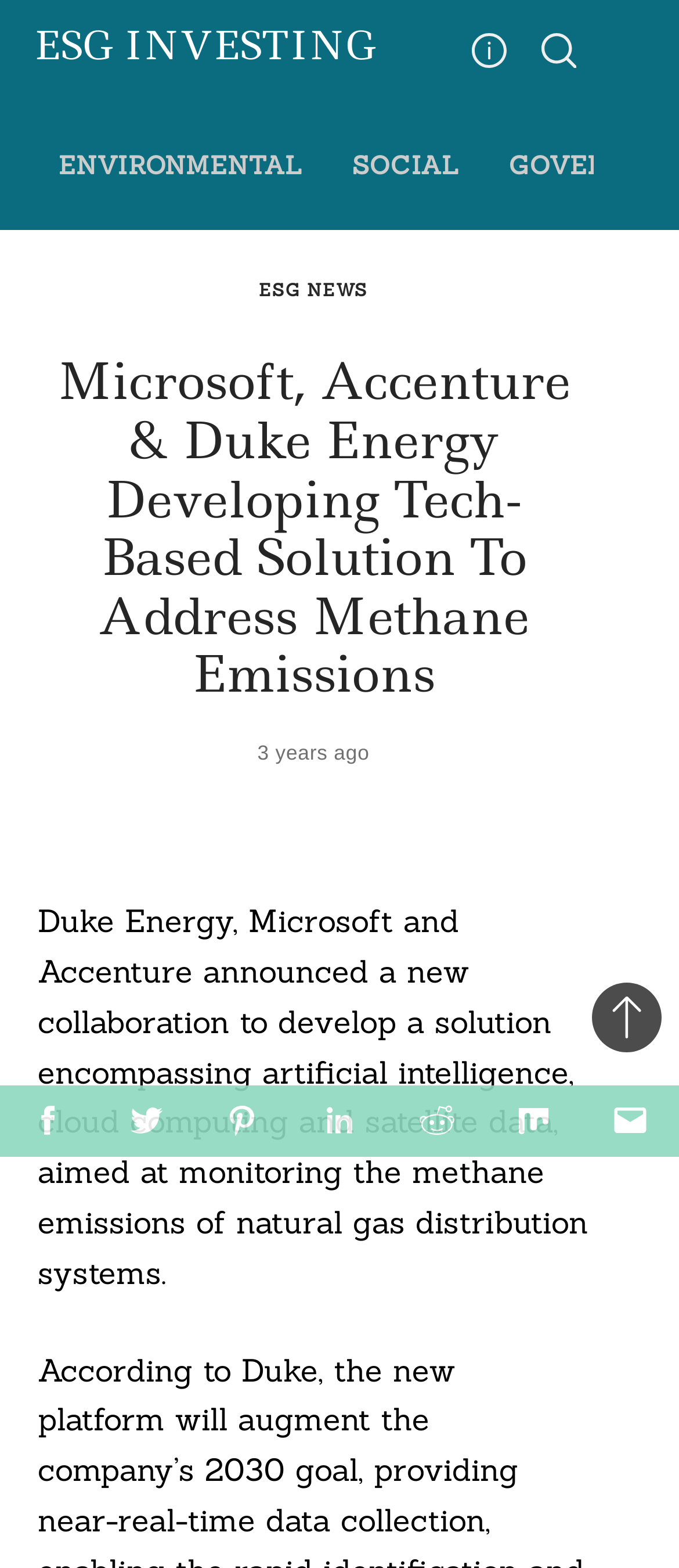What is the category of the news article?
Refer to the image and provide a one-word or short phrase answer.

ESG NEWS